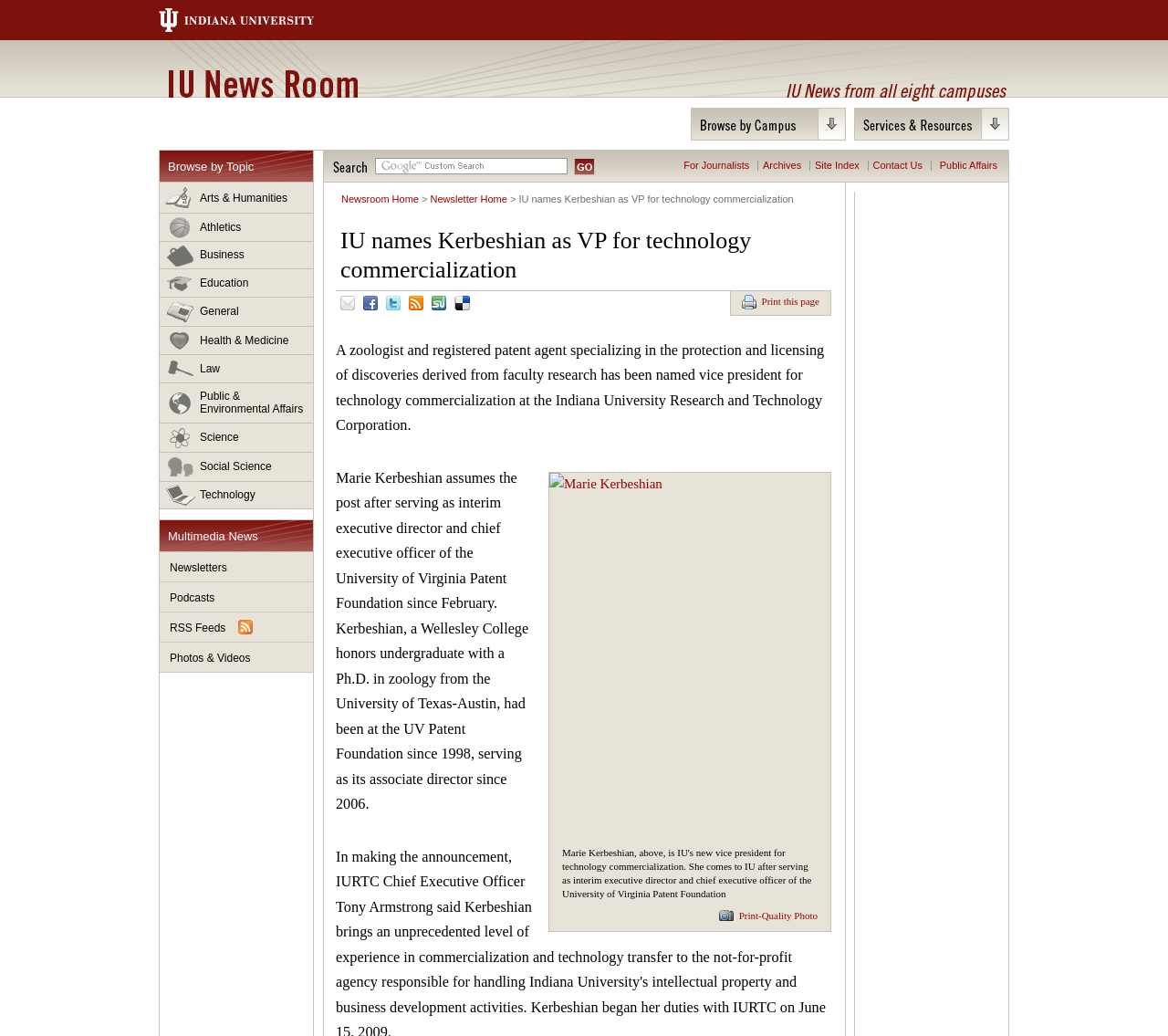How many social media links are available on the webpage?
From the details in the image, provide a complete and detailed answer to the question.

I found the answer by looking at the social media section on the webpage, which includes links to Email, Facebook, Twitter, Newsfeeds, and StumbleUpon, making a total of 5 social media links.